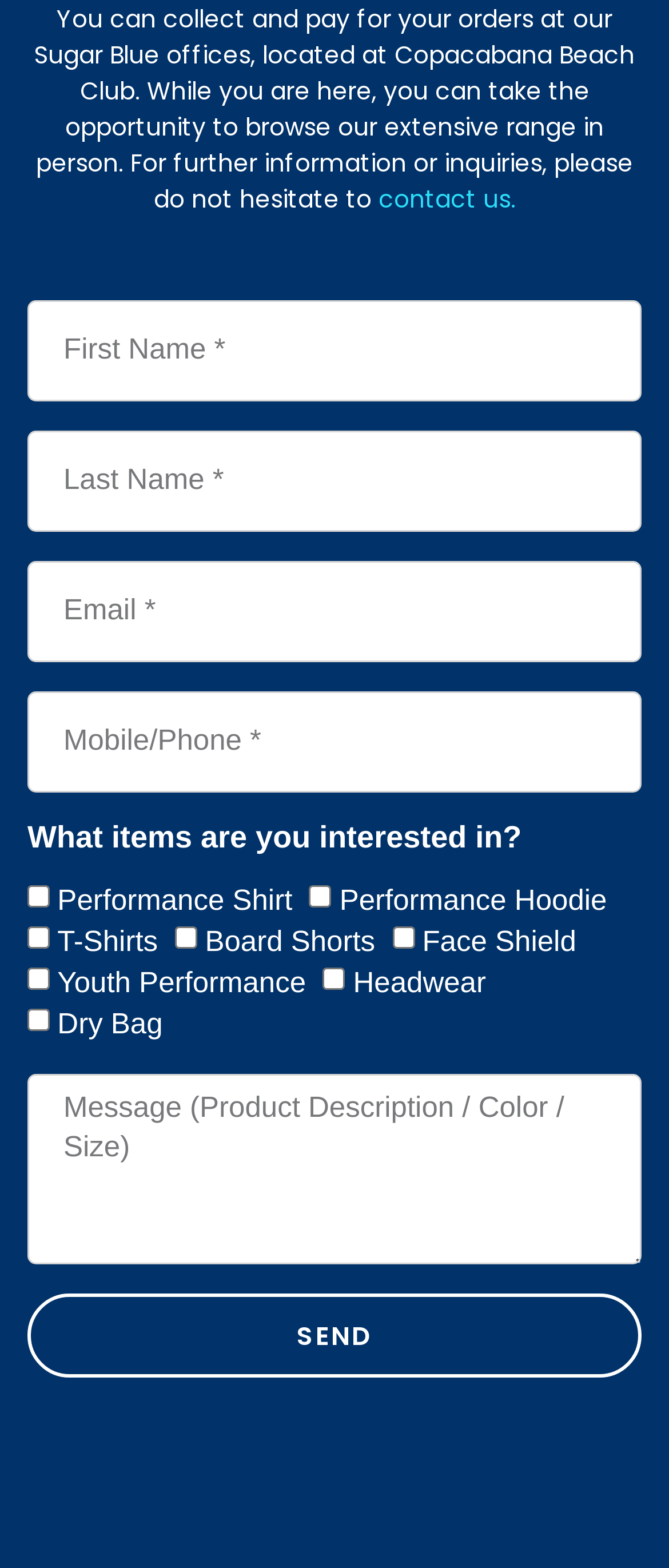Respond to the question below with a single word or phrase:
What is the label of the first textbox?

First Name *